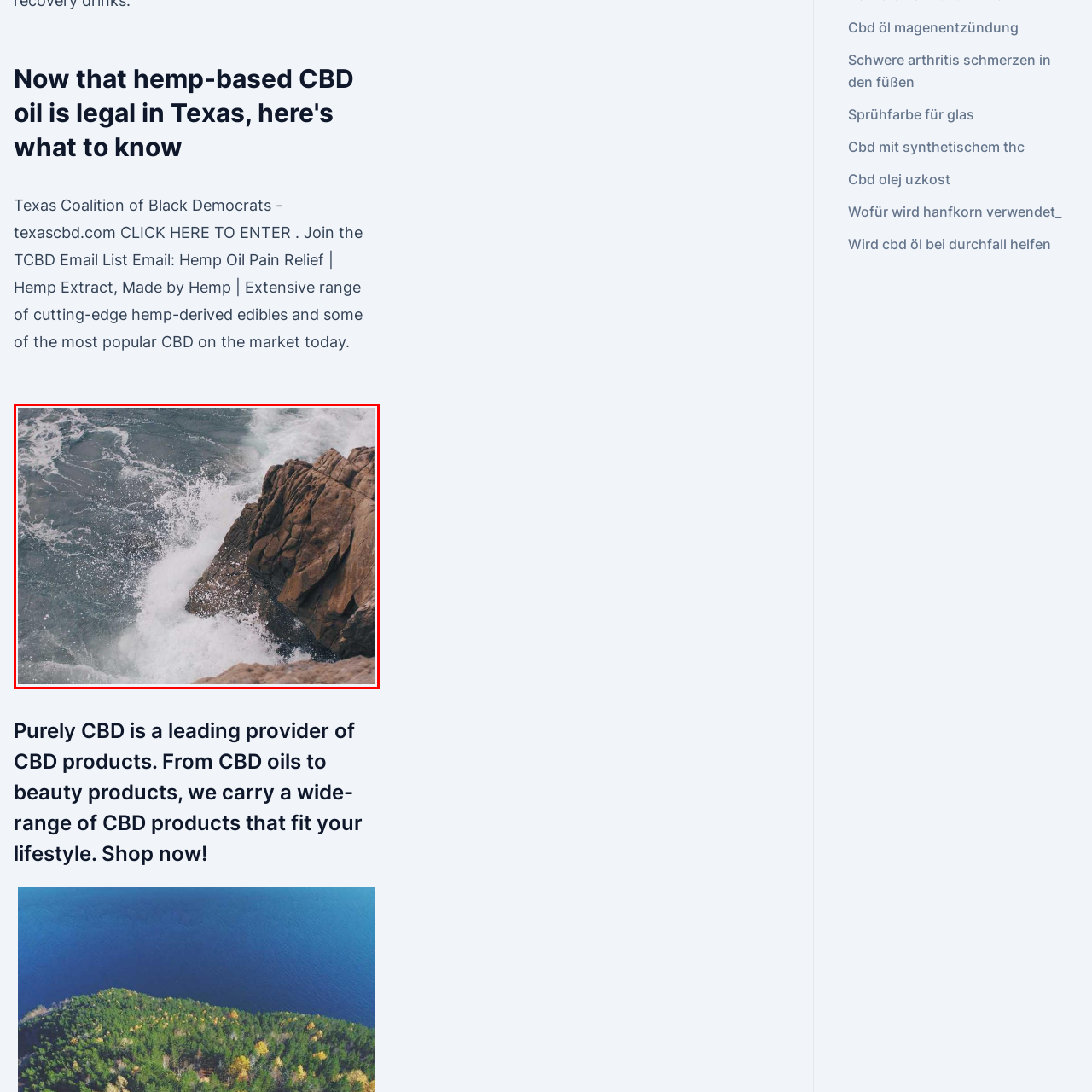Please provide a comprehensive description of the image that is enclosed within the red boundary.

The image captures a dynamic coastal scene where waves crash against rugged, textured rocks. The water, a deep blue-gray, foams and splashes, creating a vibrant contrast against the solid, earthy tones of the stone. The motion of the waves suggests a lively sea, with droplets glistening in the light, adding a sense of freshness and energy to the view. This powerful interplay between water and rock conveys a raw beauty, inviting viewers to appreciate the natural forces at work along this coastline.